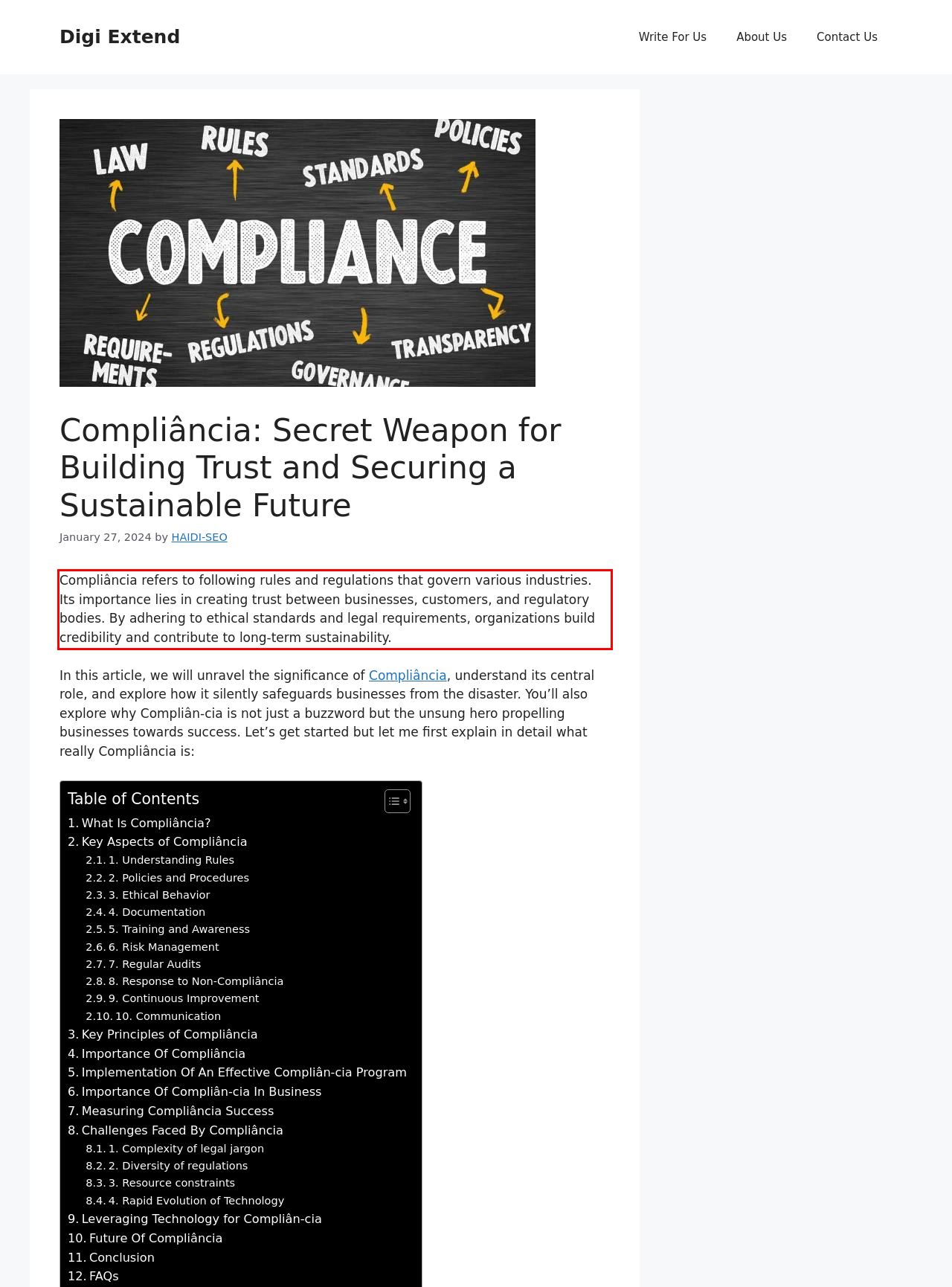Identify the red bounding box in the webpage screenshot and perform OCR to generate the text content enclosed.

Compliância refers to following rules and regulations that govern various industries. Its importance lies in creating trust between businesses, customers, and regulatory bodies. By adhering to ethical standards and legal requirements, organizations build credibility and contribute to long-term sustainability.